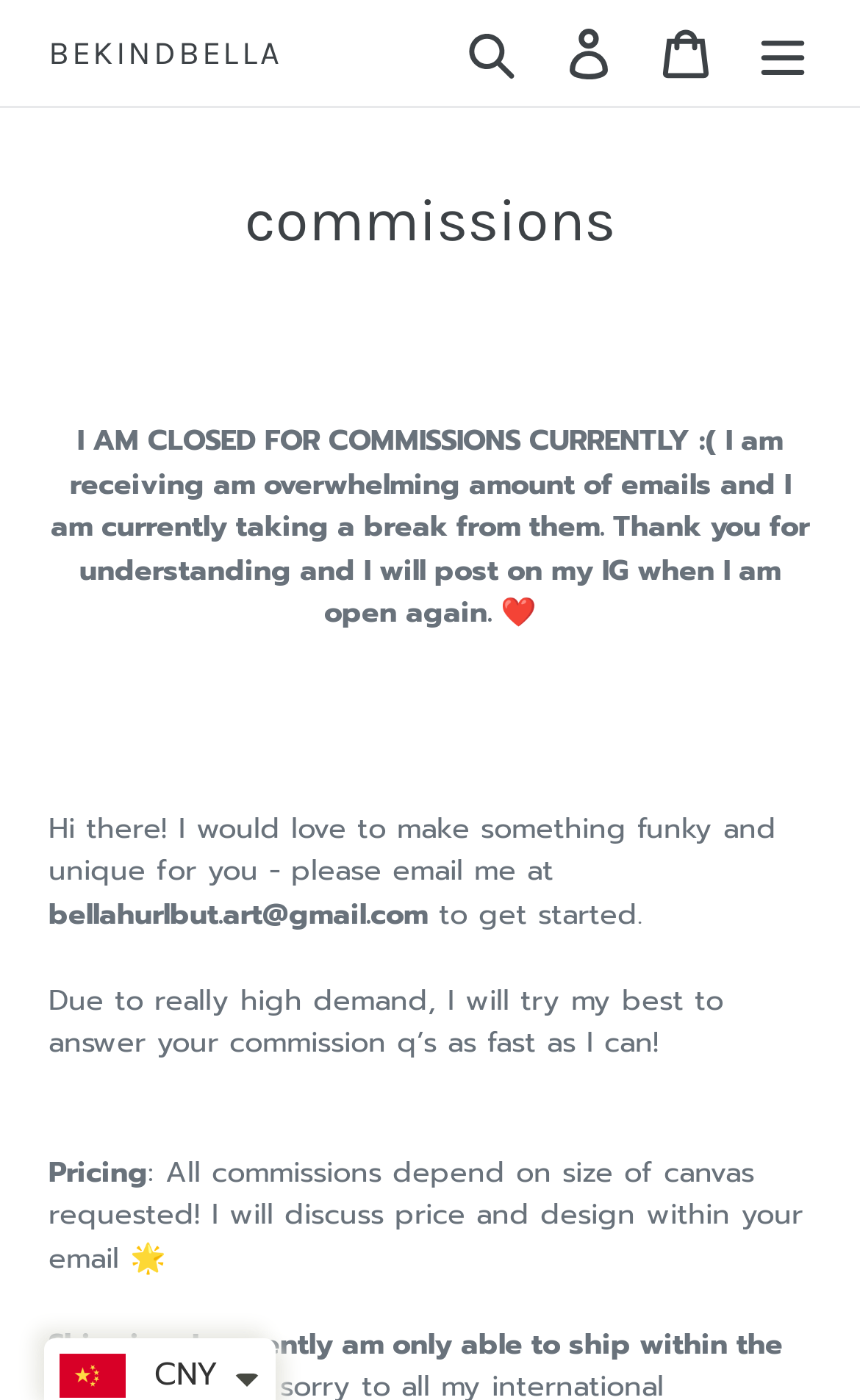Answer with a single word or phrase: 
What is the section below the commission status about?

Pricing and shipping